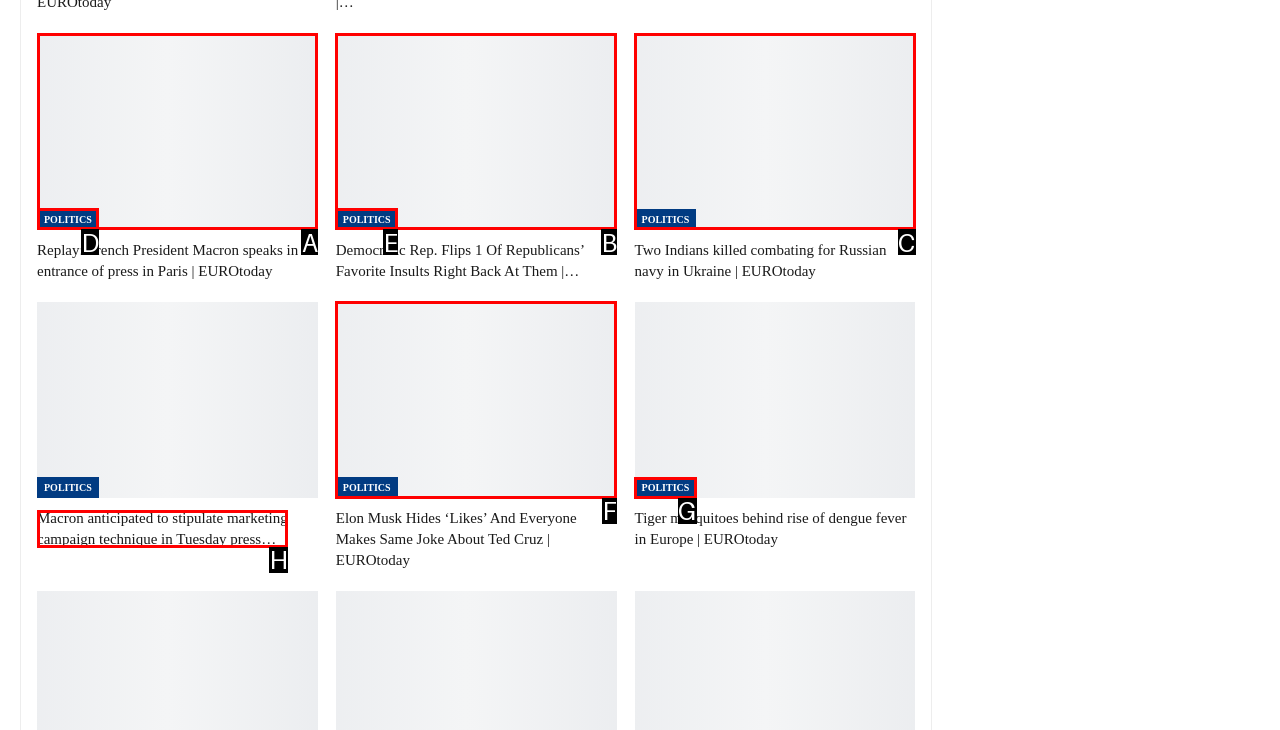Point out the option that best suits the description: Politics
Indicate your answer with the letter of the selected choice.

G